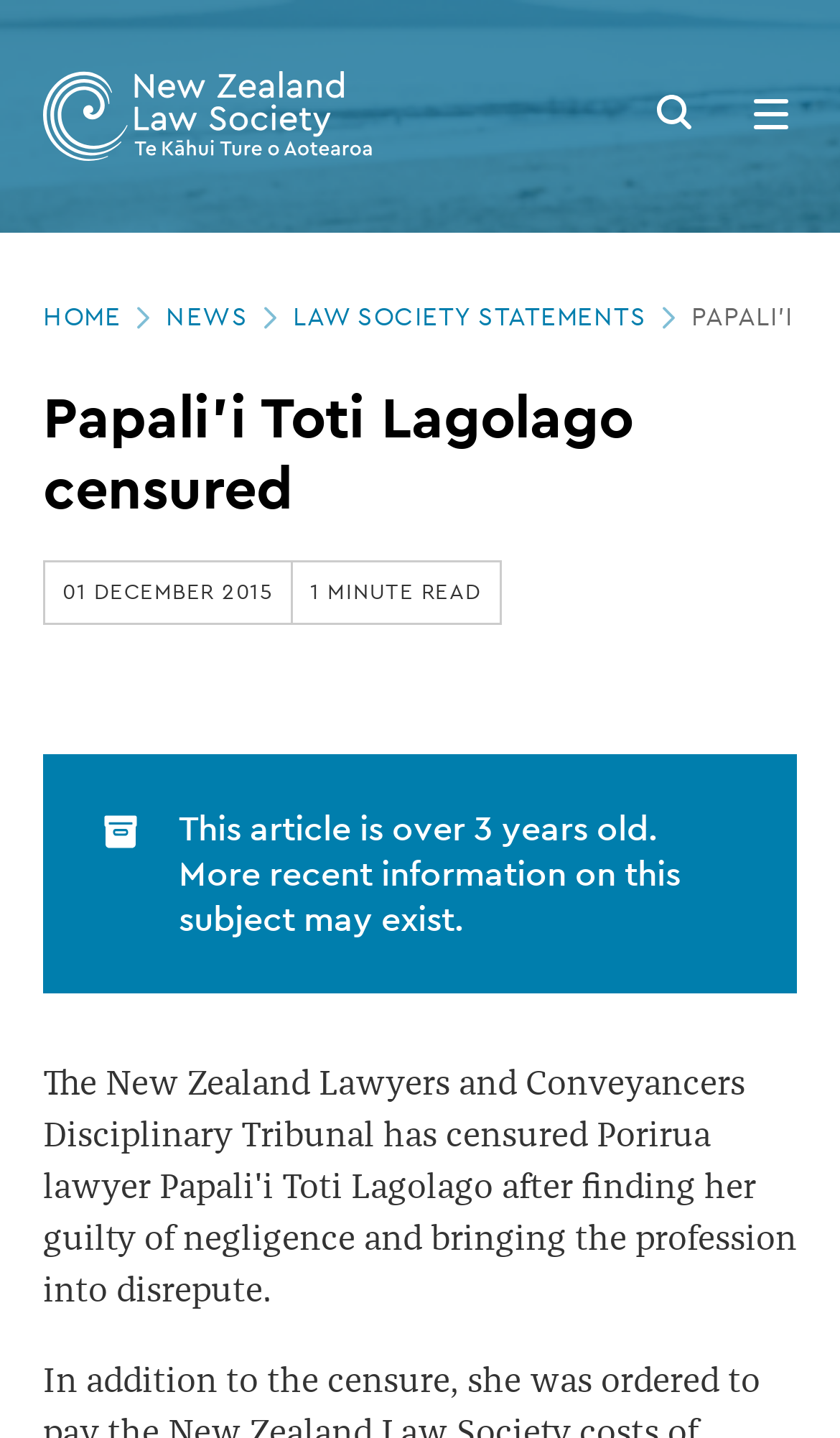Please answer the following question using a single word or phrase: 
What is the estimated reading time of the article?

1 minute